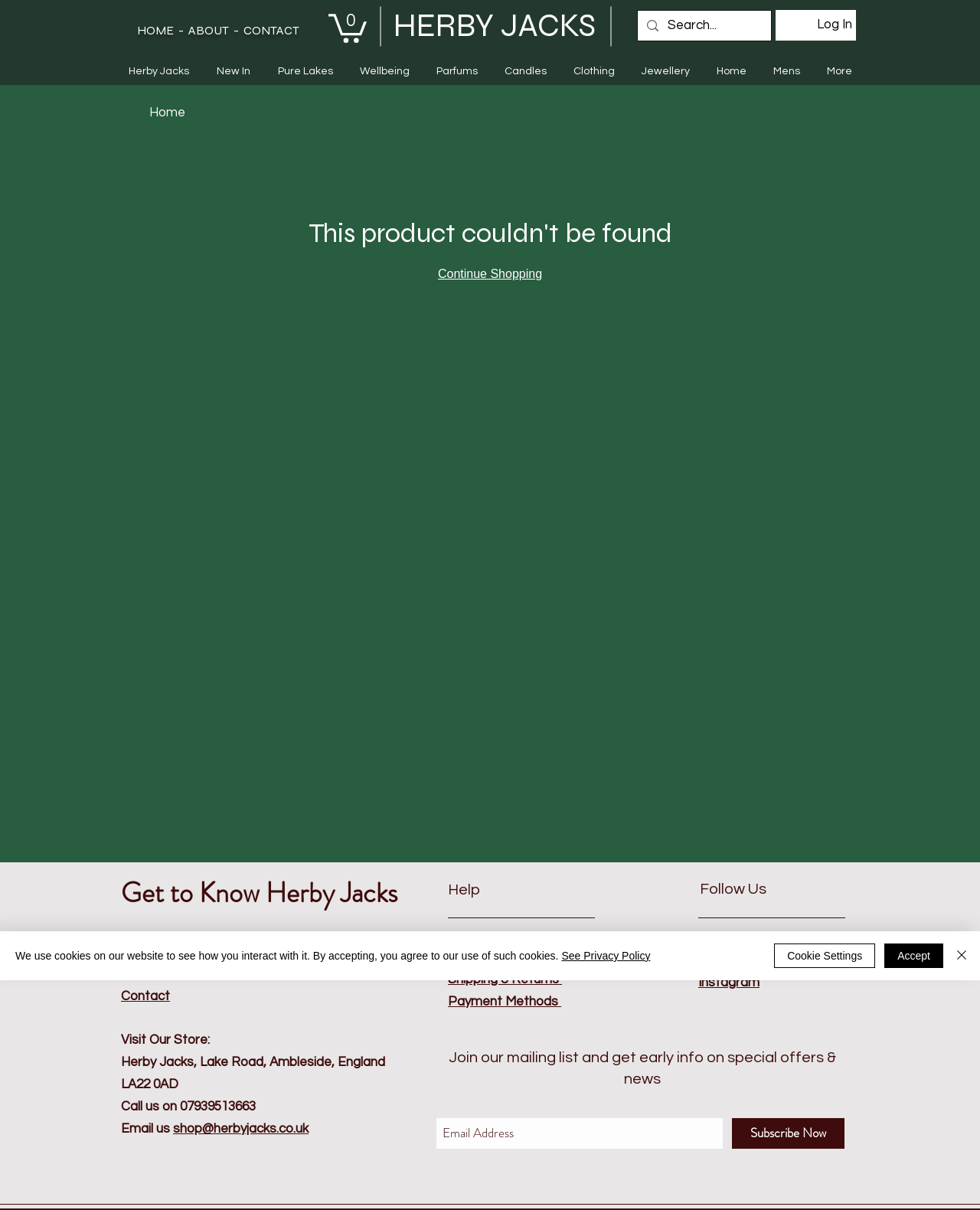Identify the bounding box coordinates for the element you need to click to achieve the following task: "Search for products". The coordinates must be four float values ranging from 0 to 1, formatted as [left, top, right, bottom].

[0.651, 0.009, 0.787, 0.034]